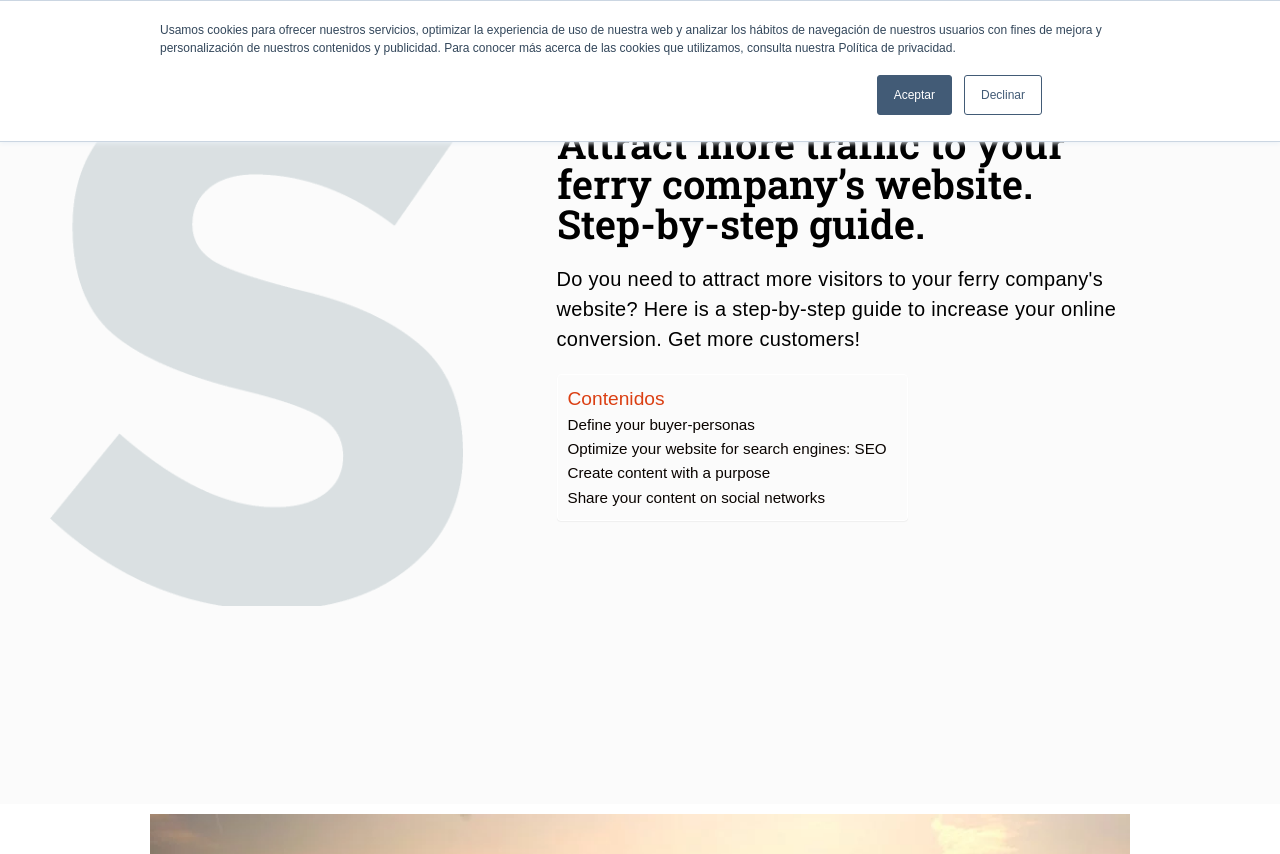Answer the following in one word or a short phrase: 
How many languages are available on the website?

At least one